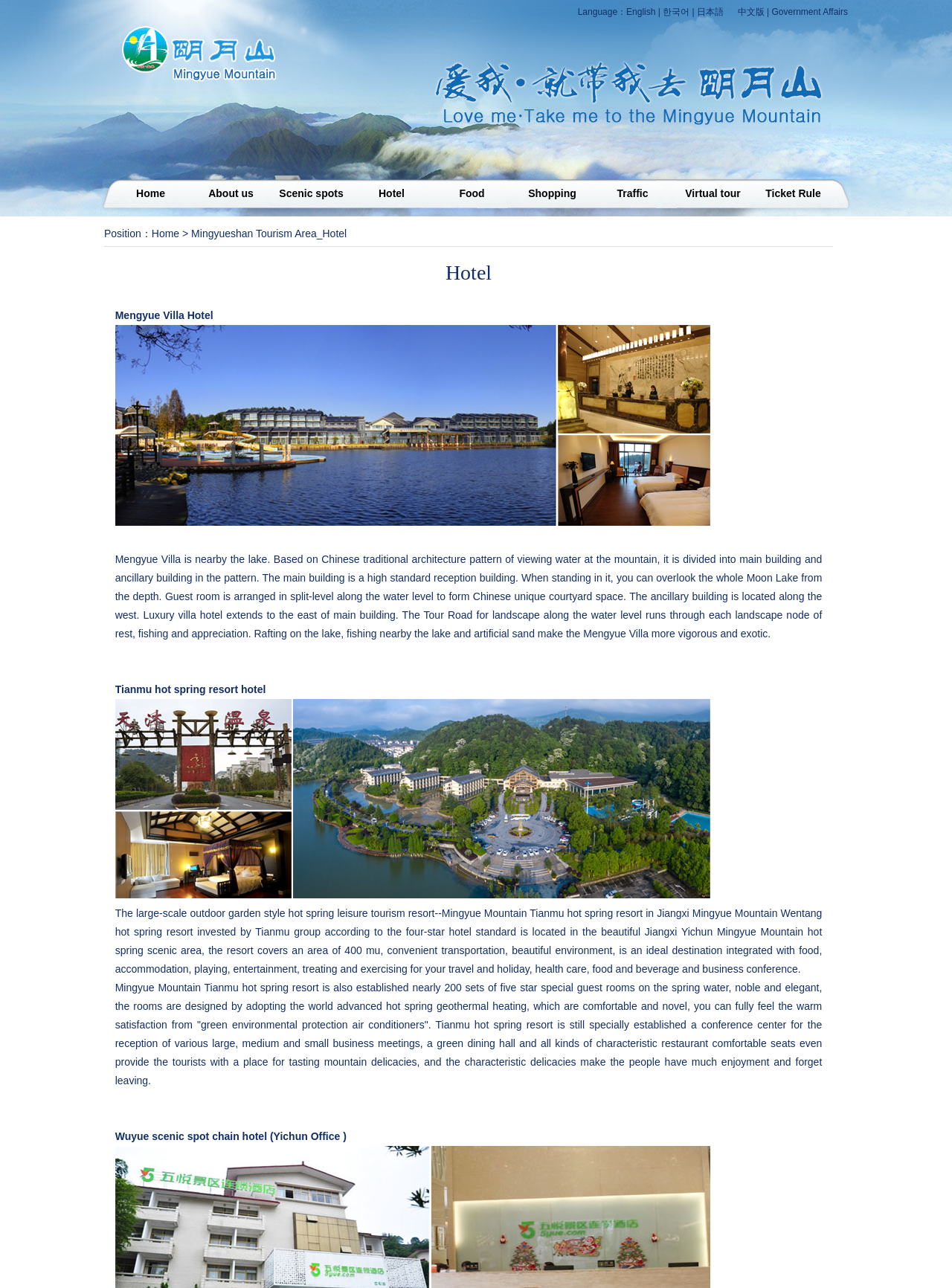What is the name of the scenic spot chain hotel mentioned on this webpage?
Answer the question with just one word or phrase using the image.

Wuyue scenic spot chain hotel